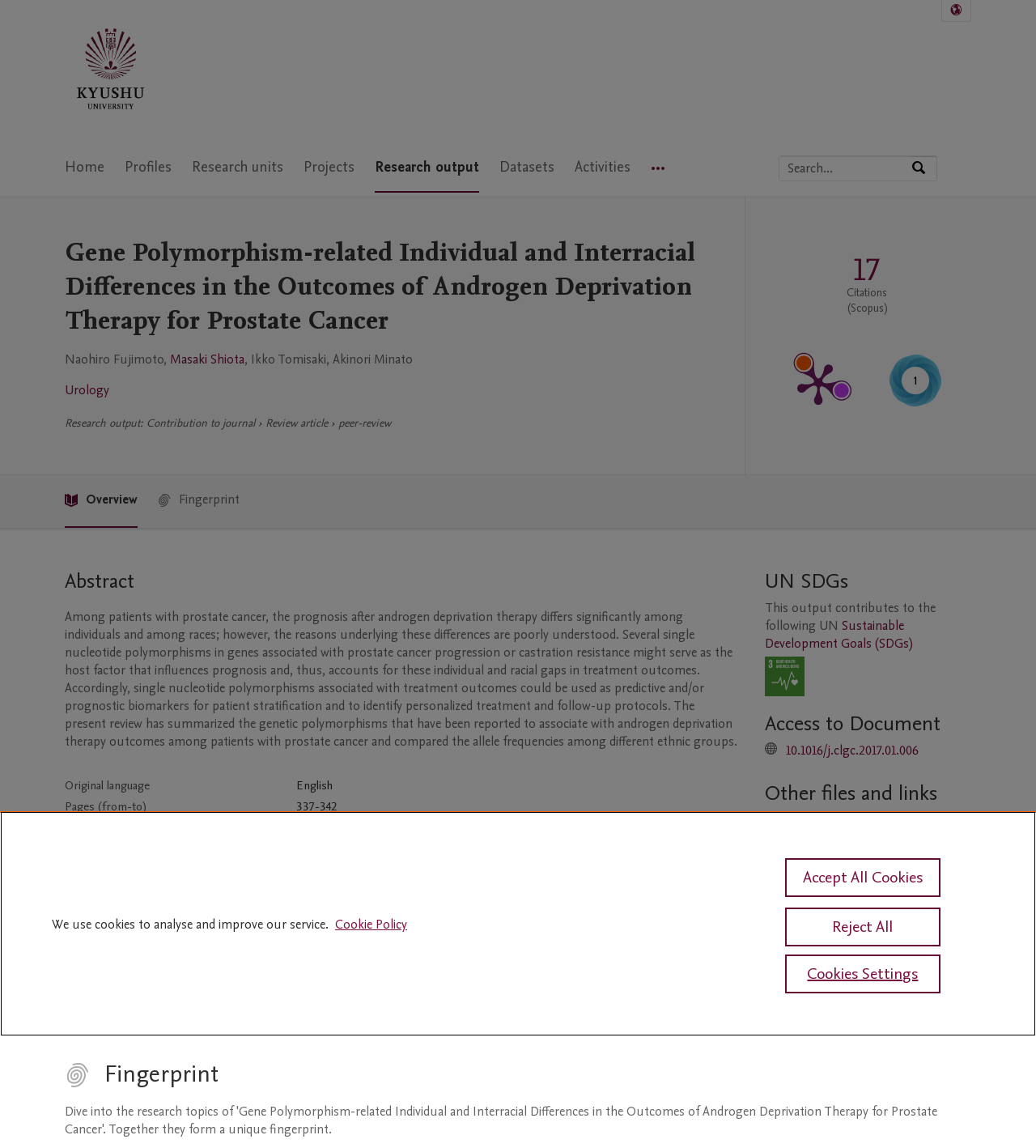Answer succinctly with a single word or phrase:
What is the journal name of the publication?

Clinical Genitourinary Cancer